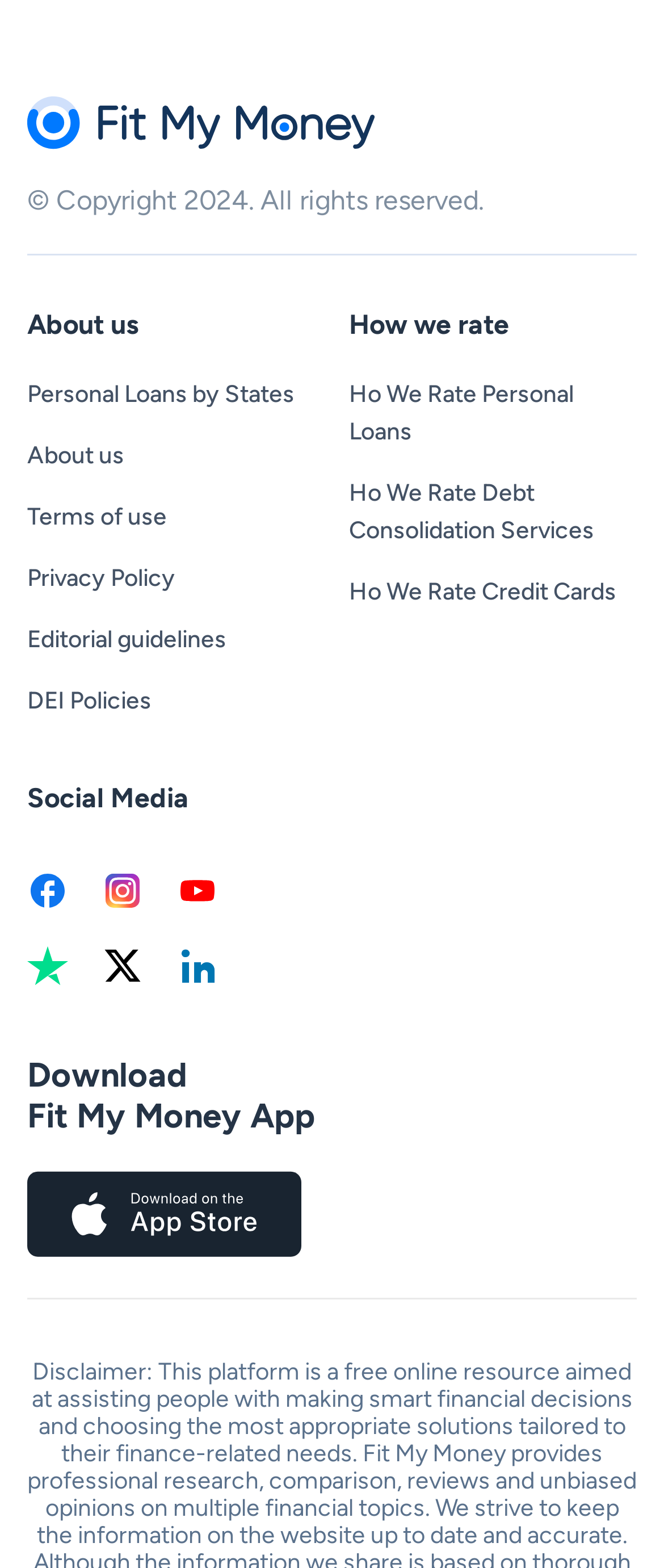Please identify the bounding box coordinates of the element I should click to complete this instruction: 'Open the FitMyMoney App download page'. The coordinates should be given as four float numbers between 0 and 1, like this: [left, top, right, bottom].

[0.041, 0.698, 0.474, 0.723]